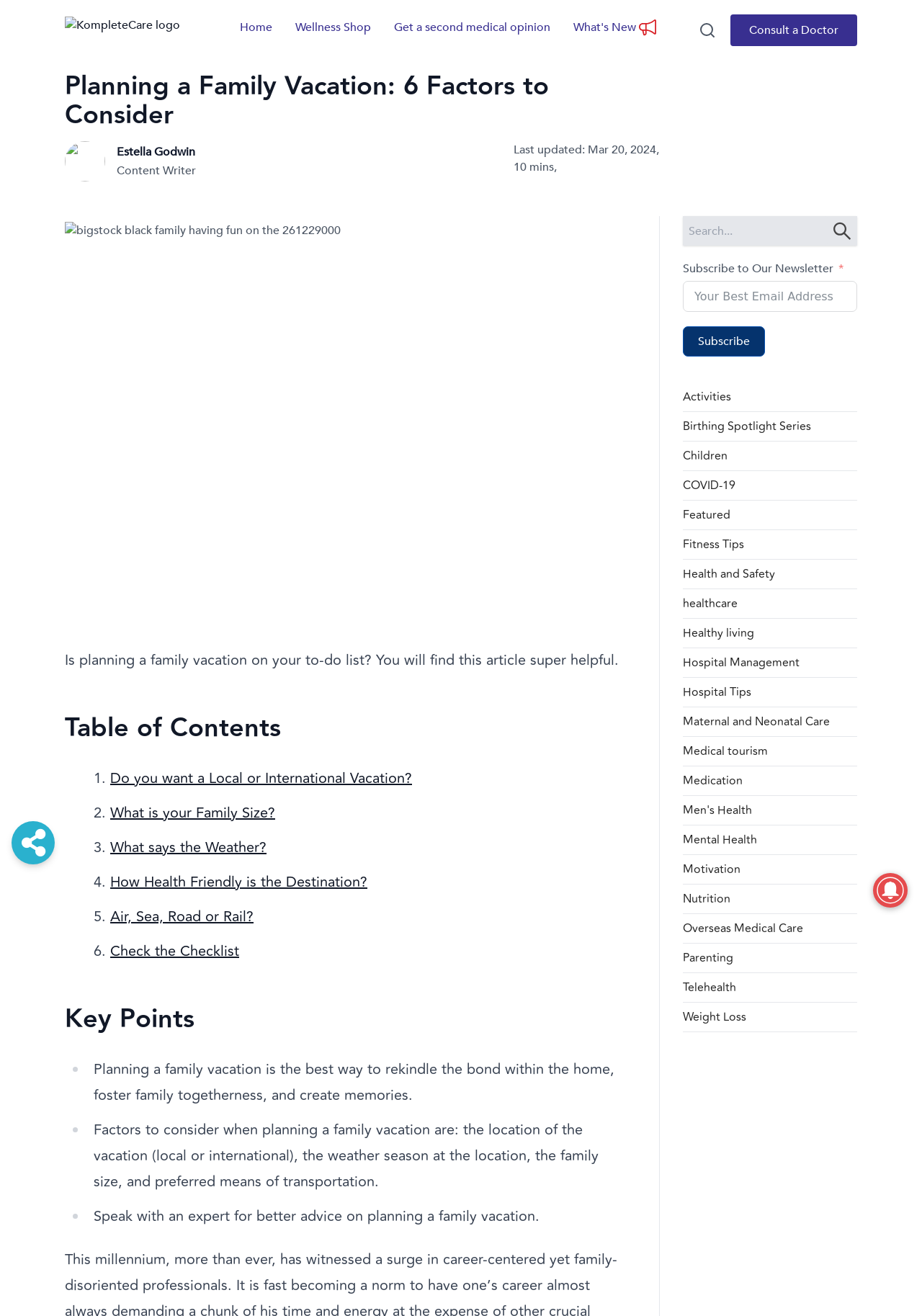What is the topic of the article?
Please provide a detailed and thorough answer to the question.

I inferred this answer by looking at the heading 'Planning a Family Vacation: 6 Factors to Consider' and the content of the article, which discusses planning a family vacation.